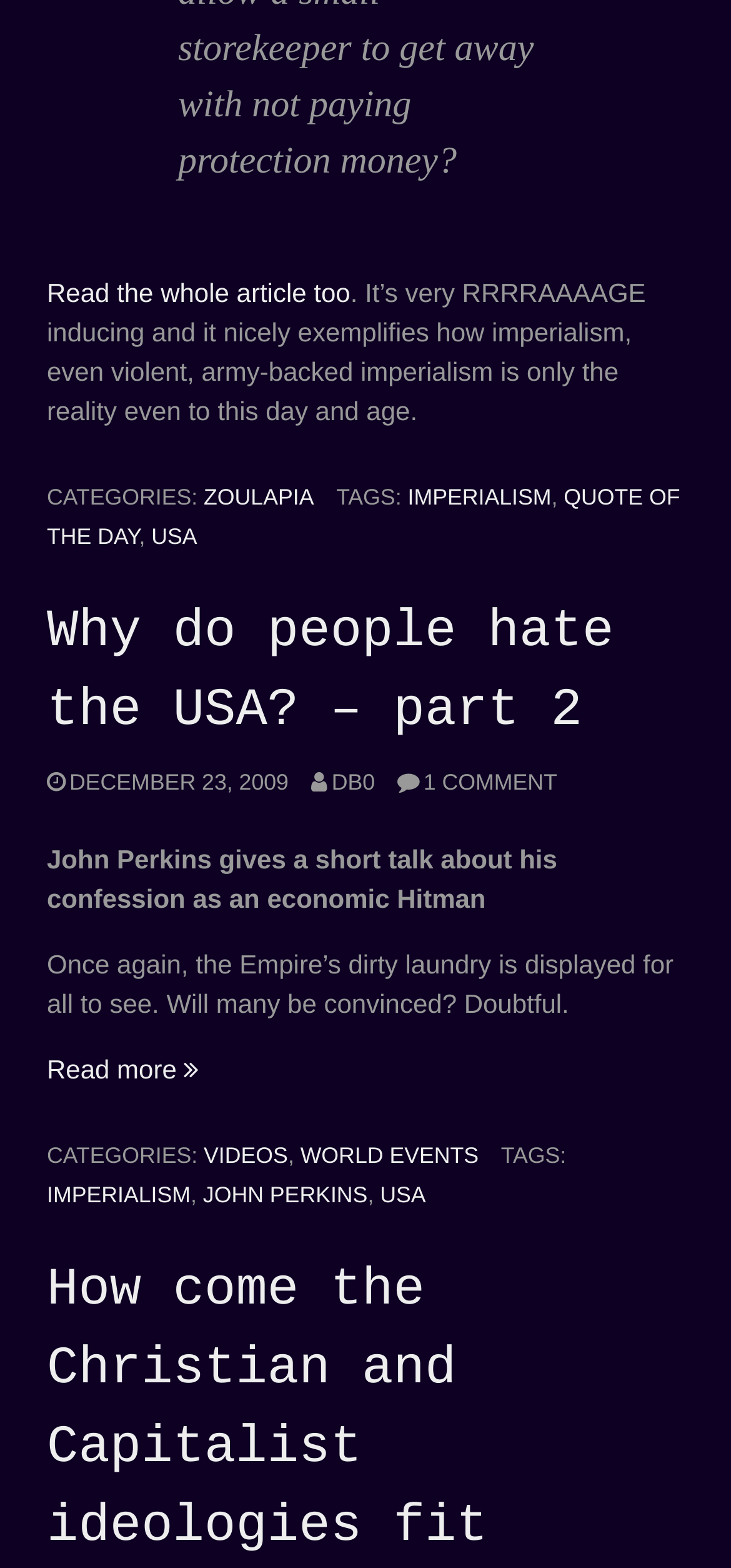Show the bounding box coordinates of the region that should be clicked to follow the instruction: "Visit the ZOULAPIA category."

[0.279, 0.308, 0.429, 0.325]